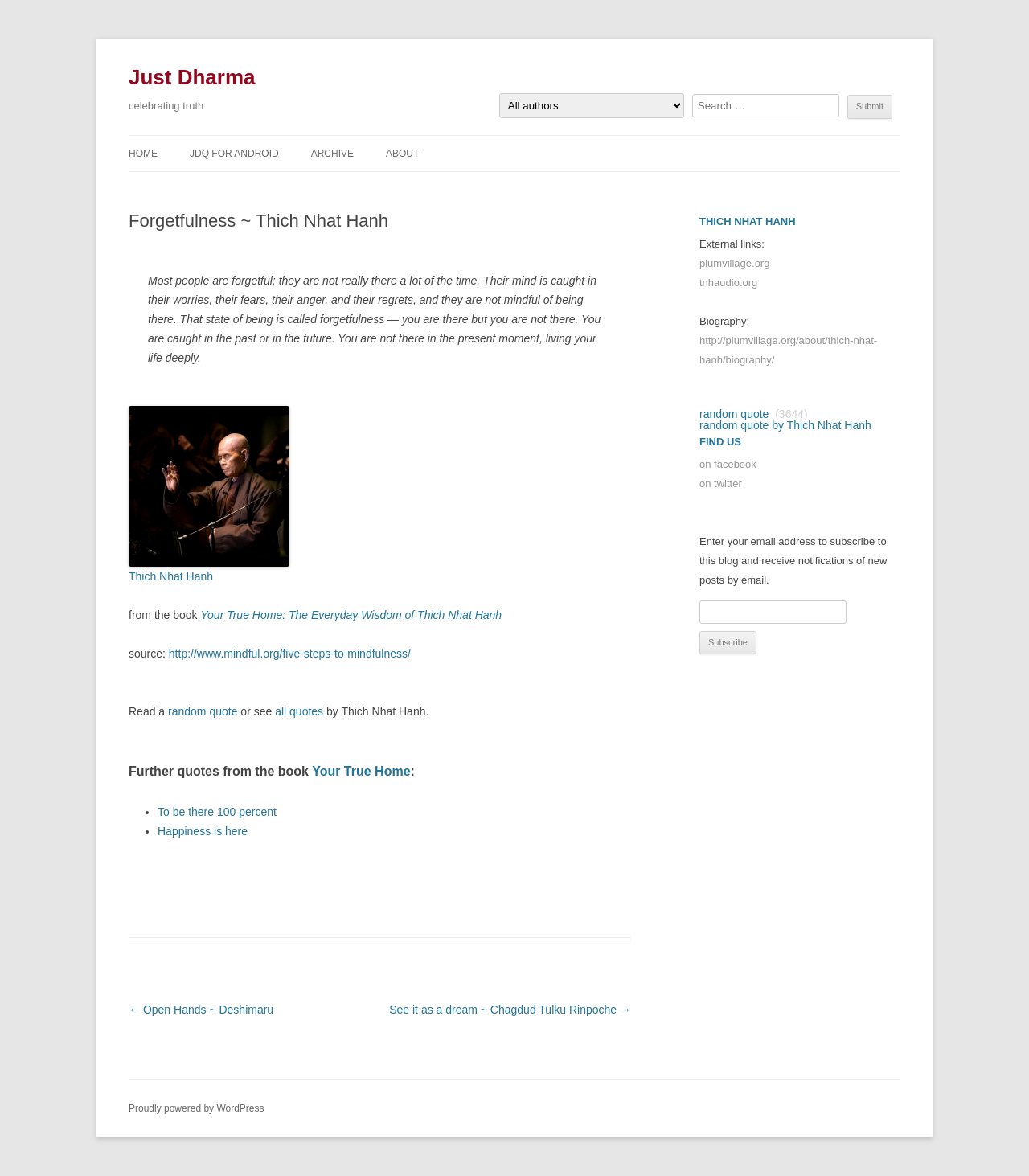What is the purpose of the 'Subscribe' button?
Answer the question in as much detail as possible.

The answer can be found in the sidebar section where it says 'Enter your email address to subscribe to this blog and receive notifications of new posts by email', followed by a textbox and a 'Subscribe' button, indicating that the purpose of the button is to subscribe to the blog and receive notifications of new posts by email.